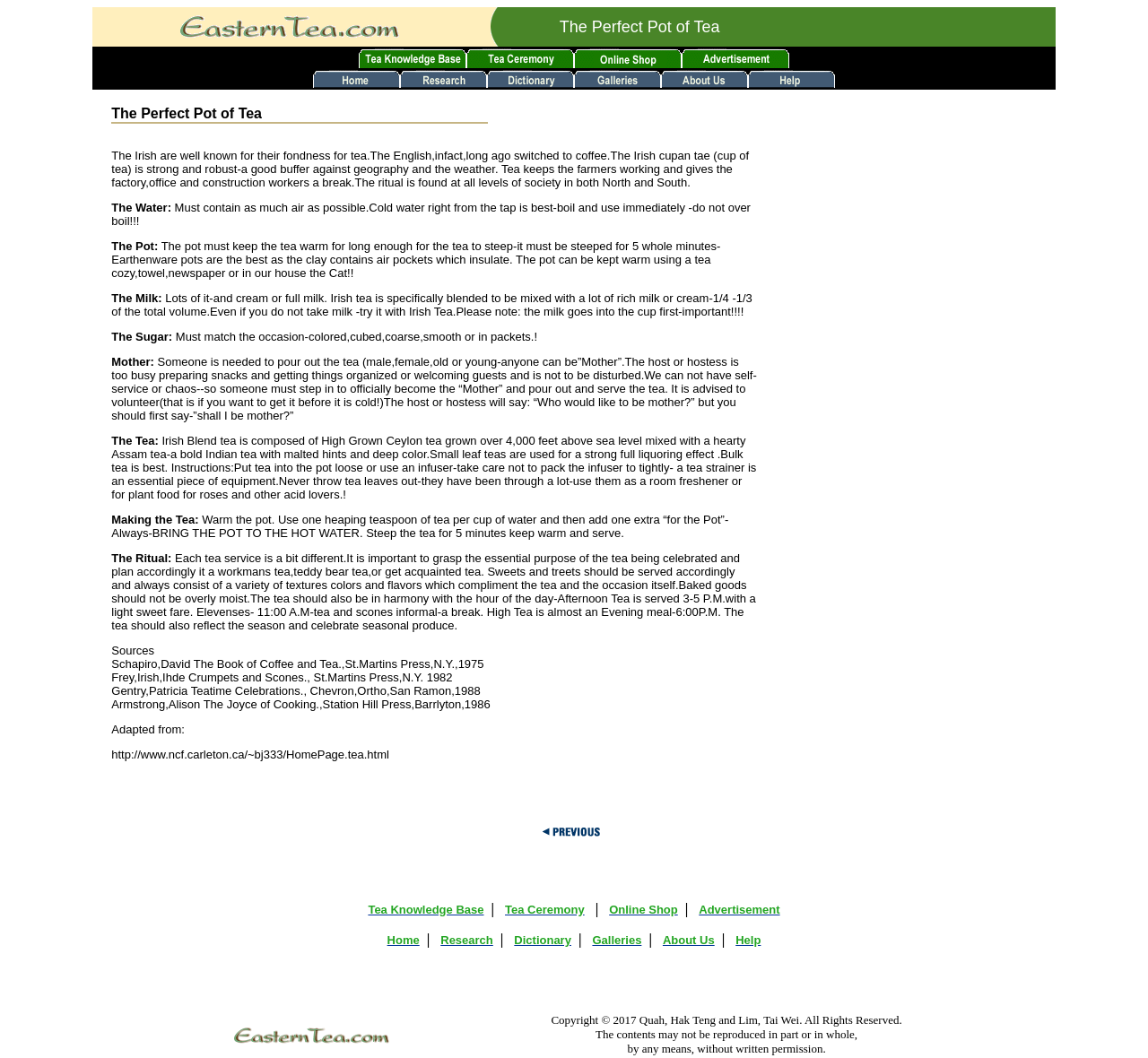Please locate the clickable area by providing the bounding box coordinates to follow this instruction: "click the 'Tea Knowledge Base' link".

[0.312, 0.053, 0.406, 0.067]